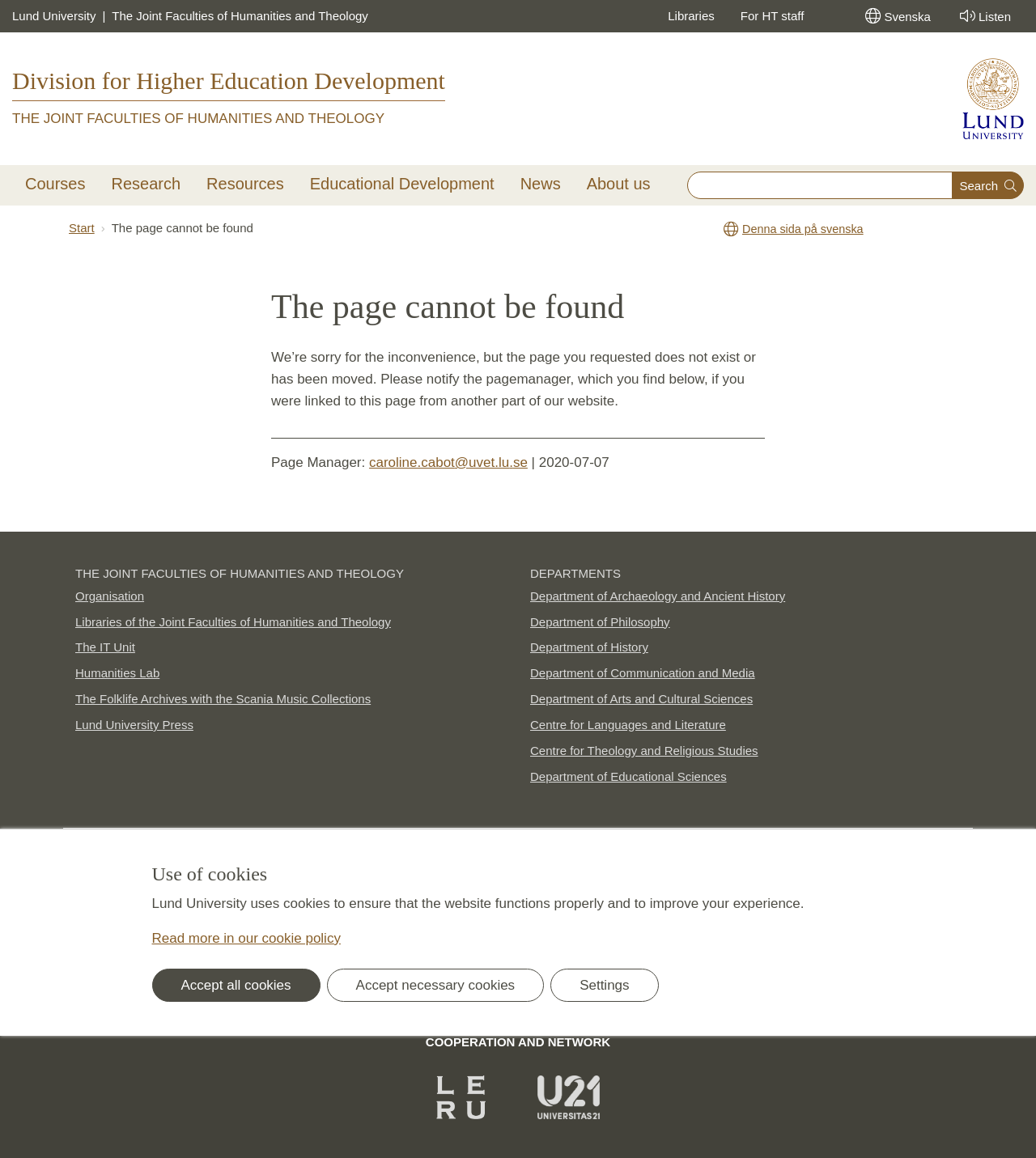Please determine the bounding box coordinates of the element's region to click for the following instruction: "Visit the 'Division for Higher Education Development' page".

[0.012, 0.059, 0.43, 0.08]